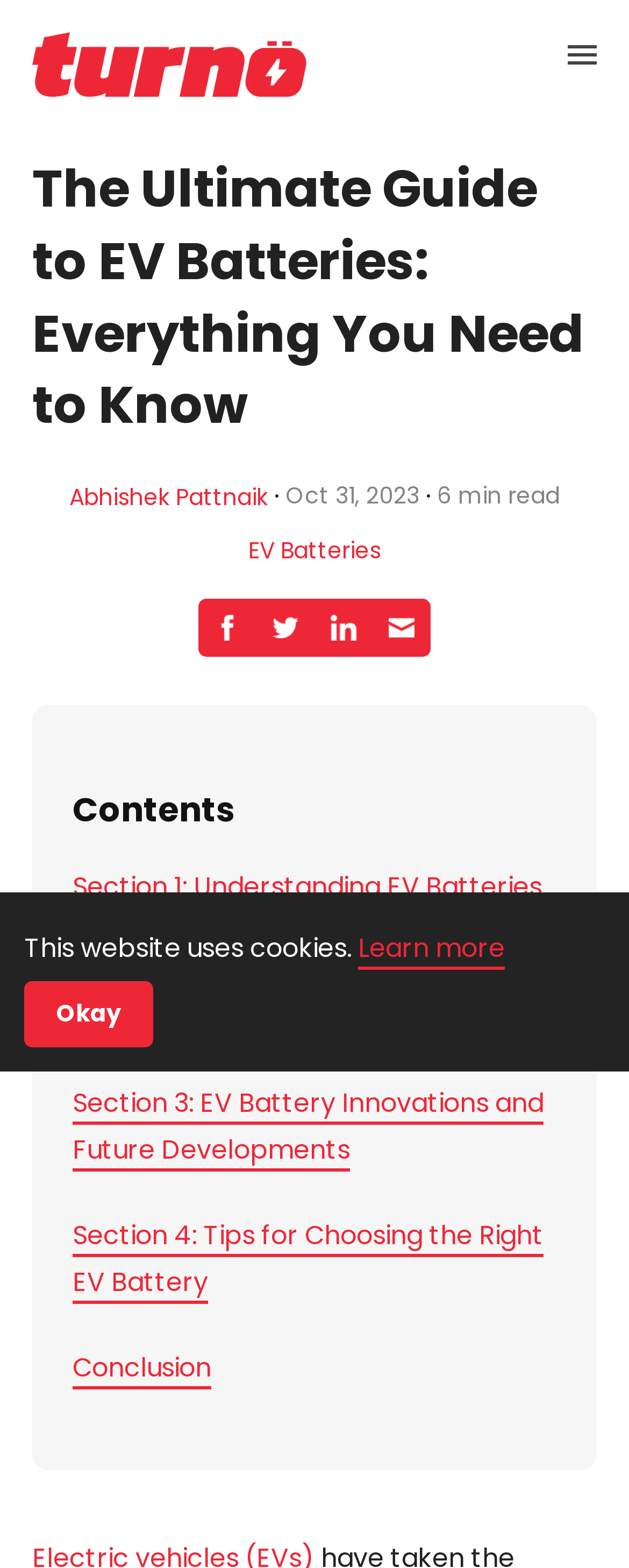Identify the bounding box coordinates of the clickable region necessary to fulfill the following instruction: "Click on the Turno link". The bounding box coordinates should be four float numbers between 0 and 1, i.e., [left, top, right, bottom].

[0.026, 0.005, 0.513, 0.082]